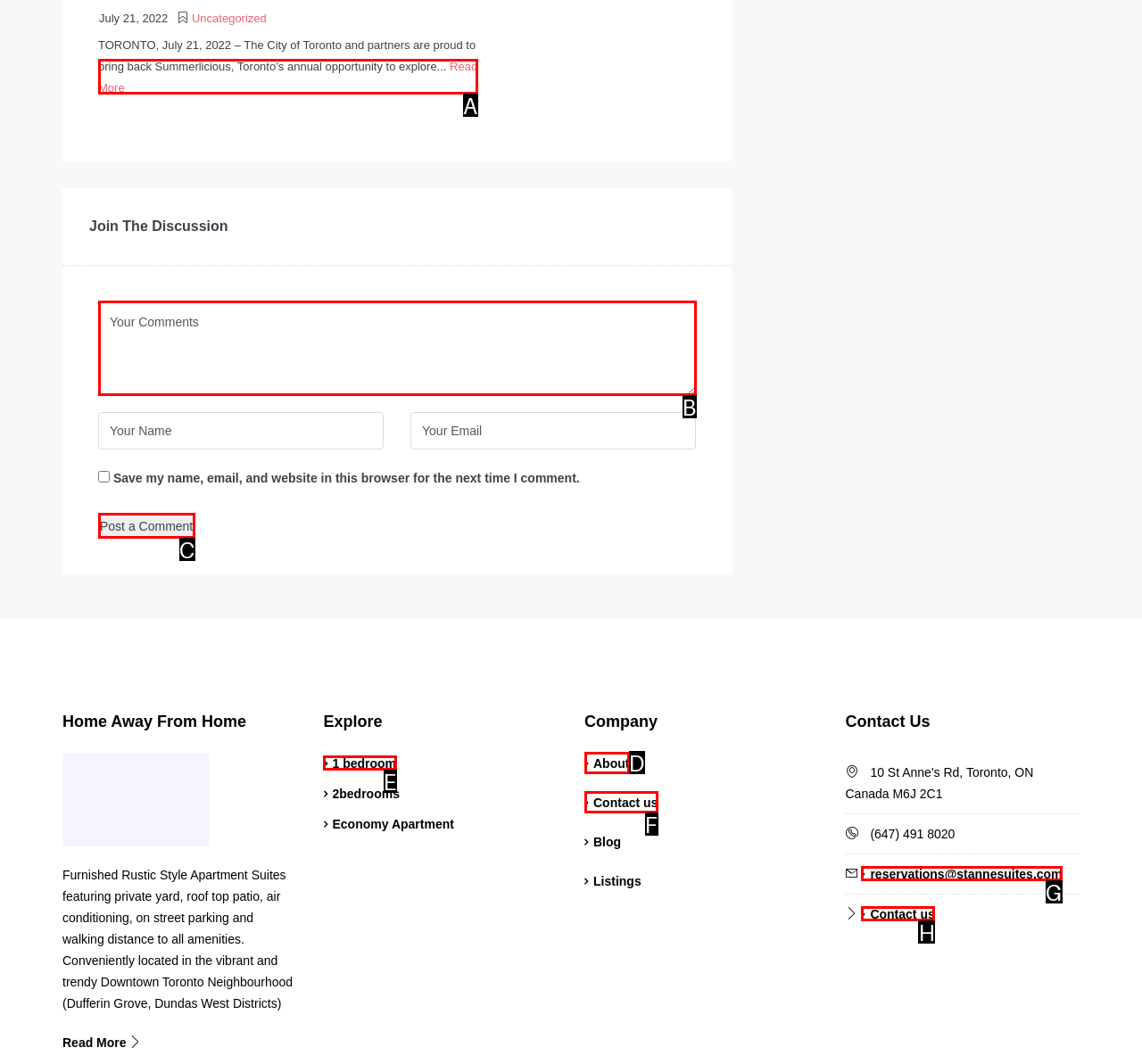Choose the letter of the option you need to click to Contact us via email. Answer with the letter only.

G